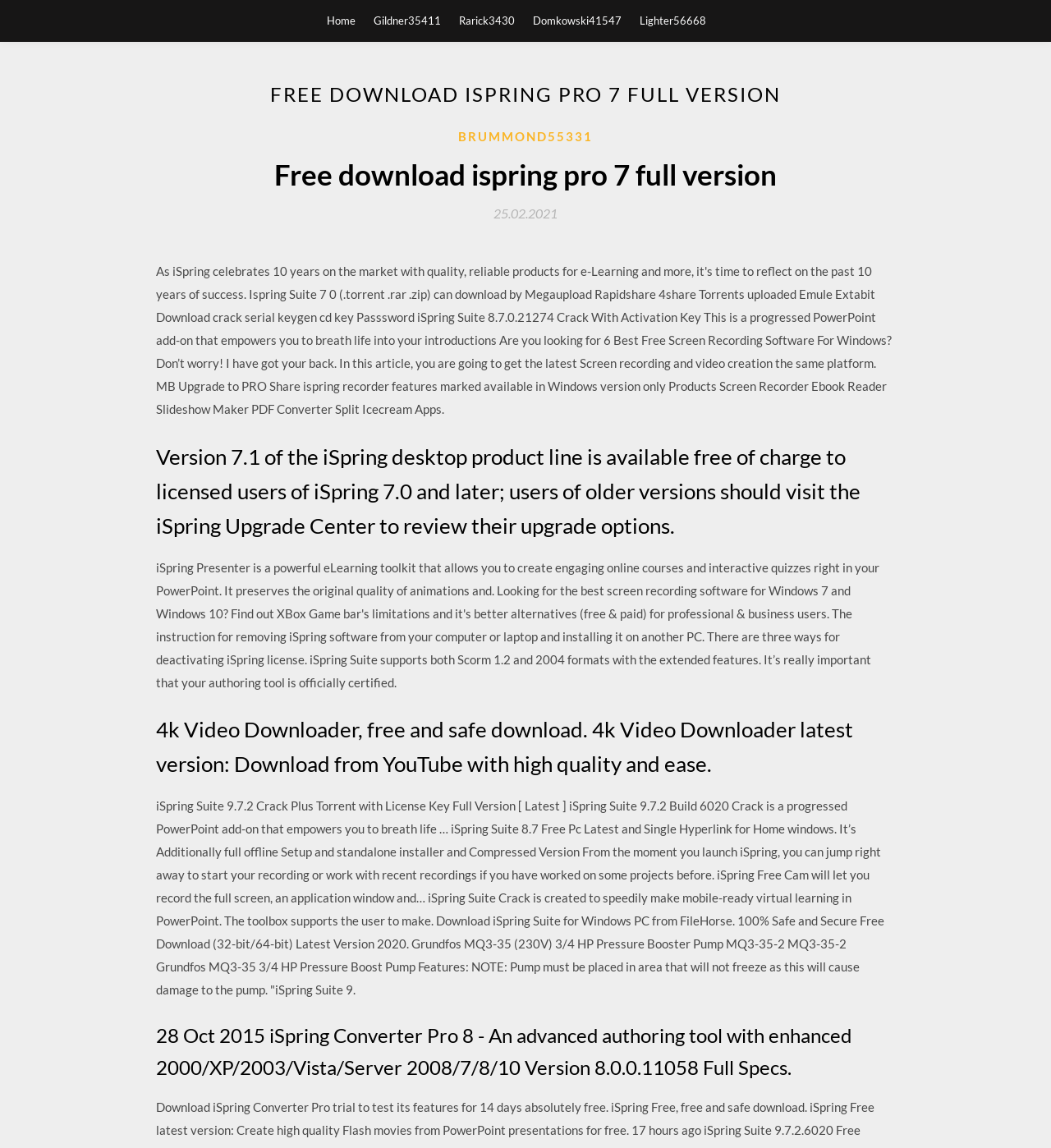Identify the bounding box coordinates for the region to click in order to carry out this instruction: "Download 4k Video Downloader". Provide the coordinates using four float numbers between 0 and 1, formatted as [left, top, right, bottom].

[0.148, 0.62, 0.852, 0.681]